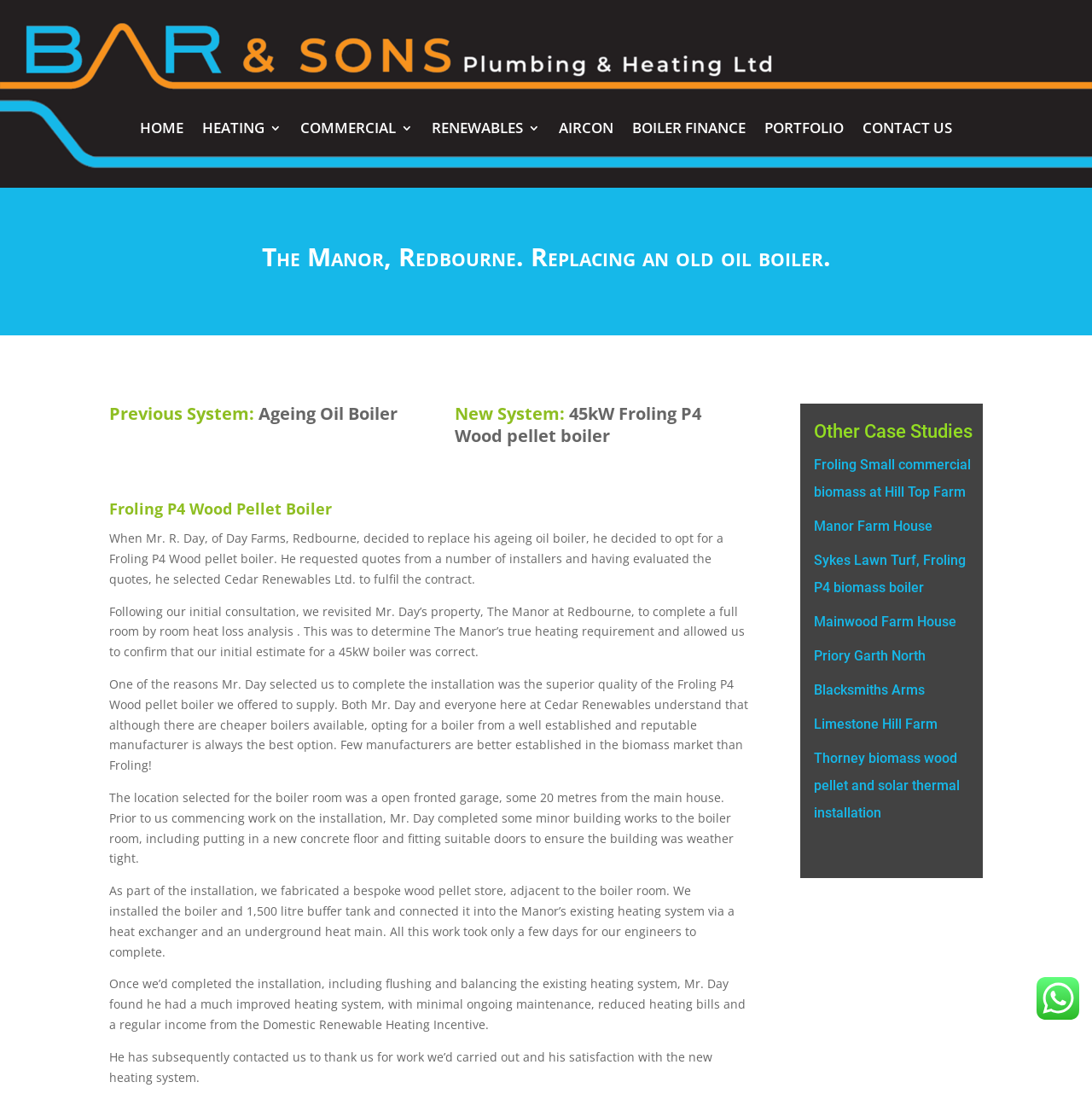Locate the bounding box coordinates of the element that should be clicked to fulfill the instruction: "Click on the HOME link".

[0.128, 0.109, 0.168, 0.126]